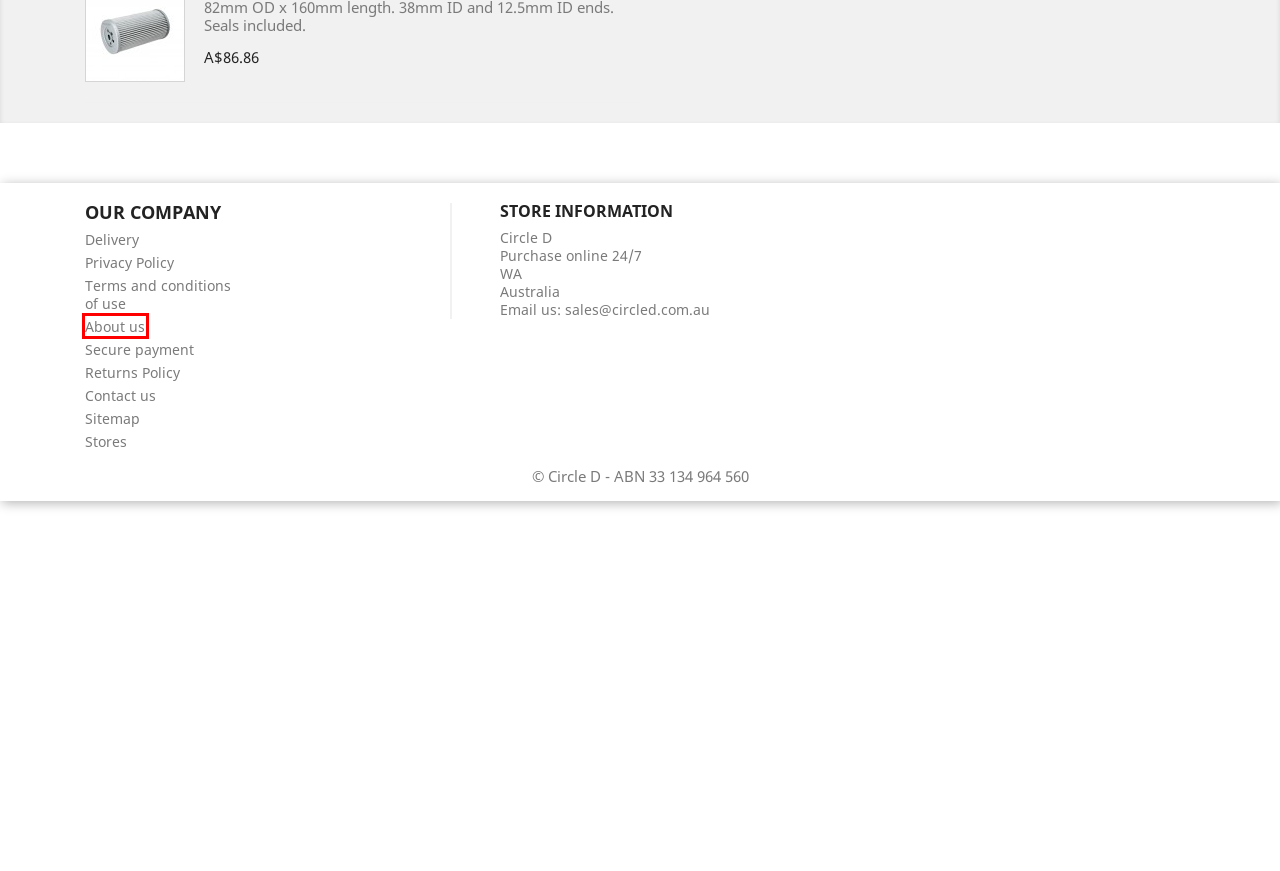Analyze the screenshot of a webpage that features a red rectangle bounding box. Pick the webpage description that best matches the new webpage you would see after clicking on the element within the red bounding box. Here are the candidates:
A. Circle D
B. Stores
C. Privacy Policy
D. Contact us
E. Secure payment
F. About us
G. Foton Tractor
H. Chinese Tractor Parts Australia

F